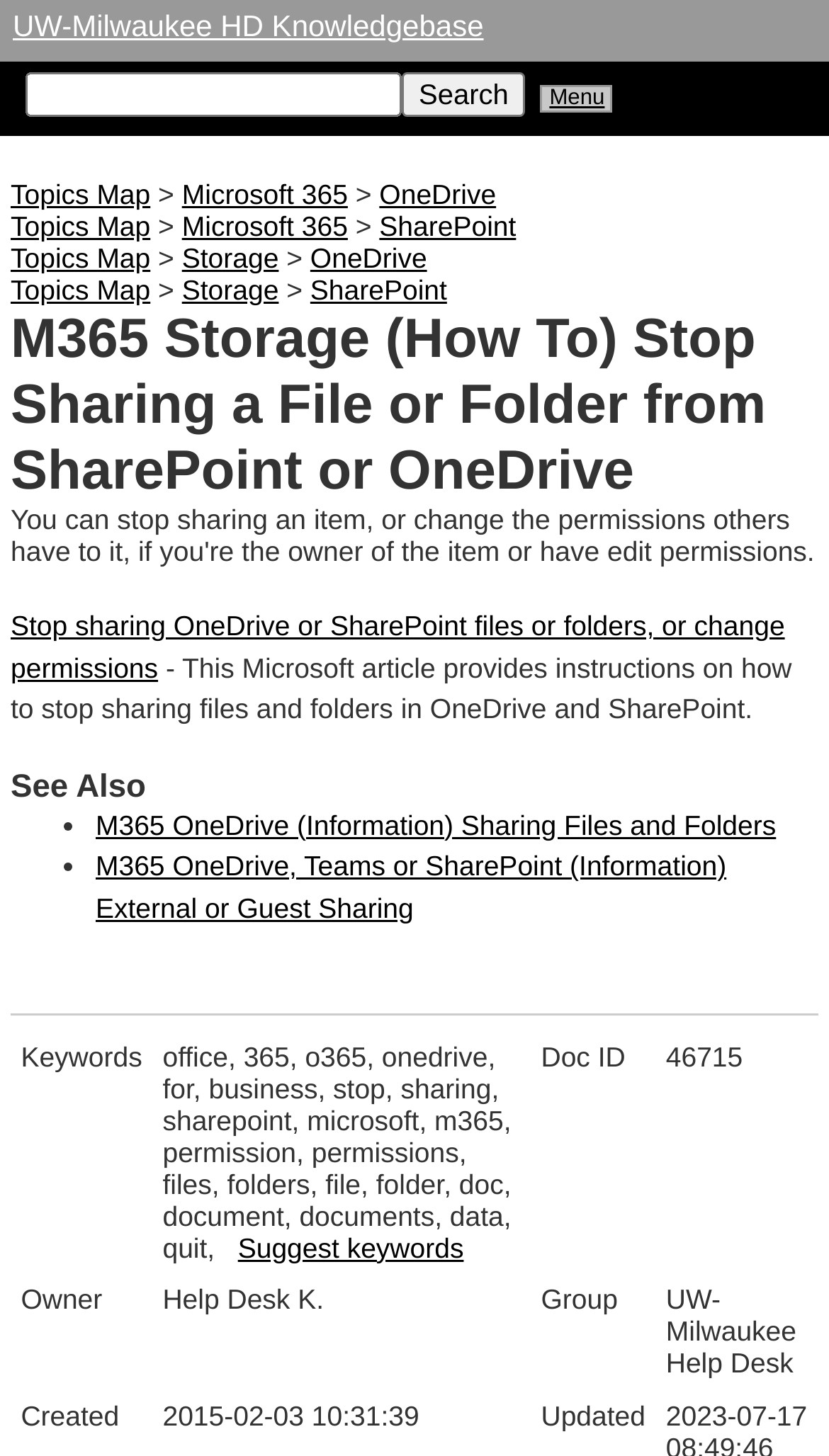Your task is to find and give the main heading text of the webpage.

UW-Milwaukee HD Knowledgebase